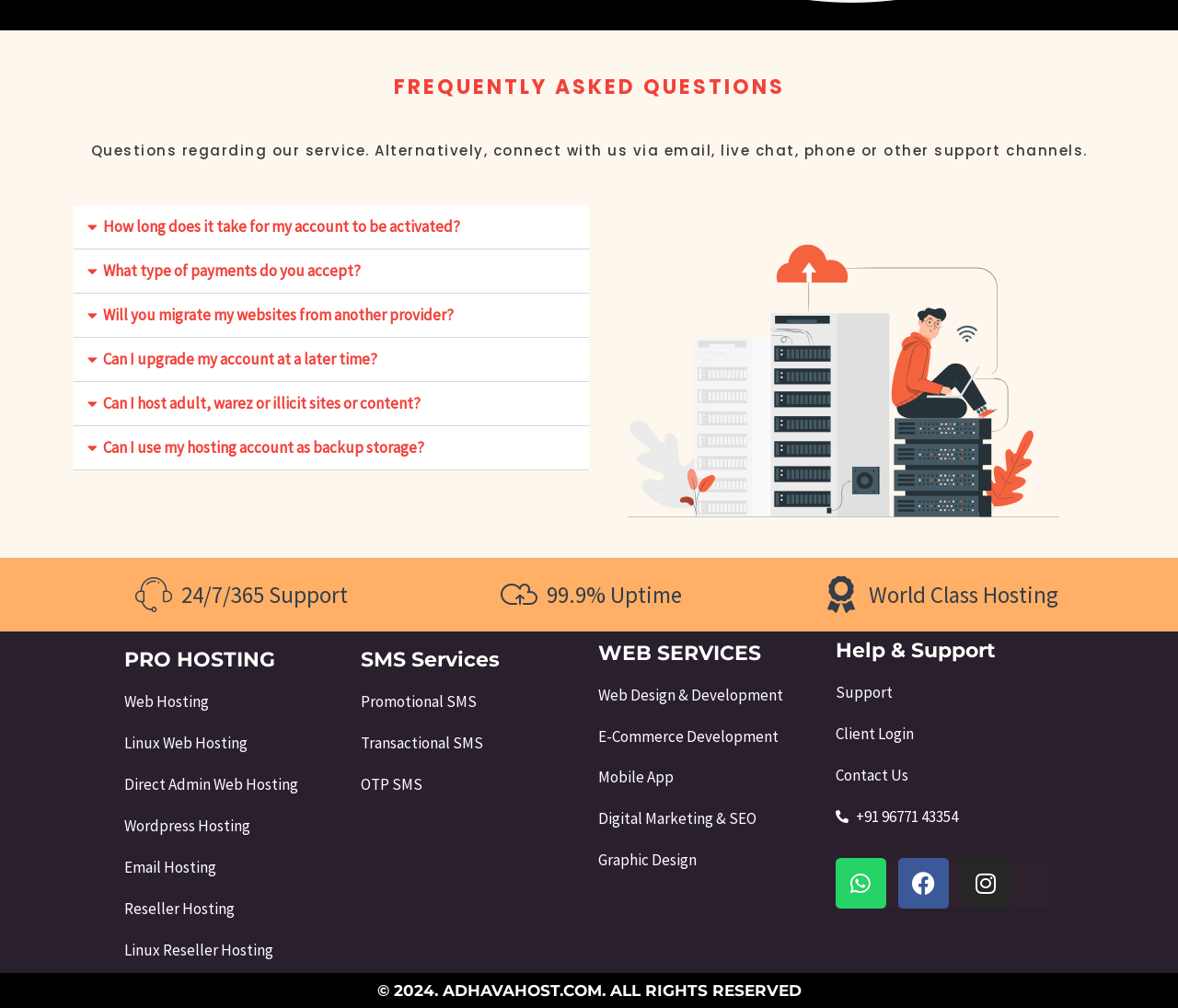Provide the bounding box coordinates, formatted as (top-left x, top-left y, bottom-right x, bottom-right y), with all values being floating point numbers between 0 and 1. Identify the bounding box of the UI element that matches the description: 關於我們

None